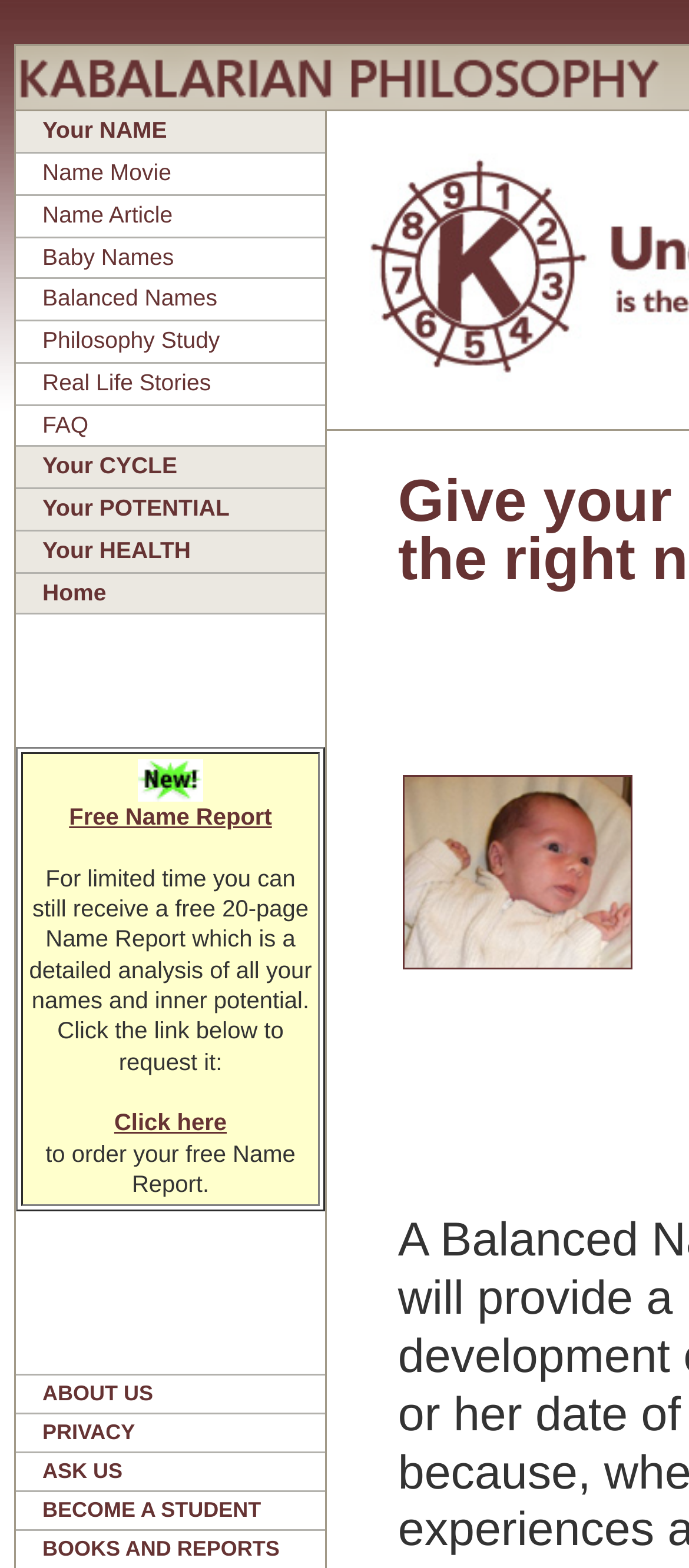Using the details from the image, please elaborate on the following question: What is the topic of the free report?

I found a section on the webpage that mentioned a free report, and the topic of the report is a detailed analysis of all your names and inner potential, which is referred to as a 'Name Report'.